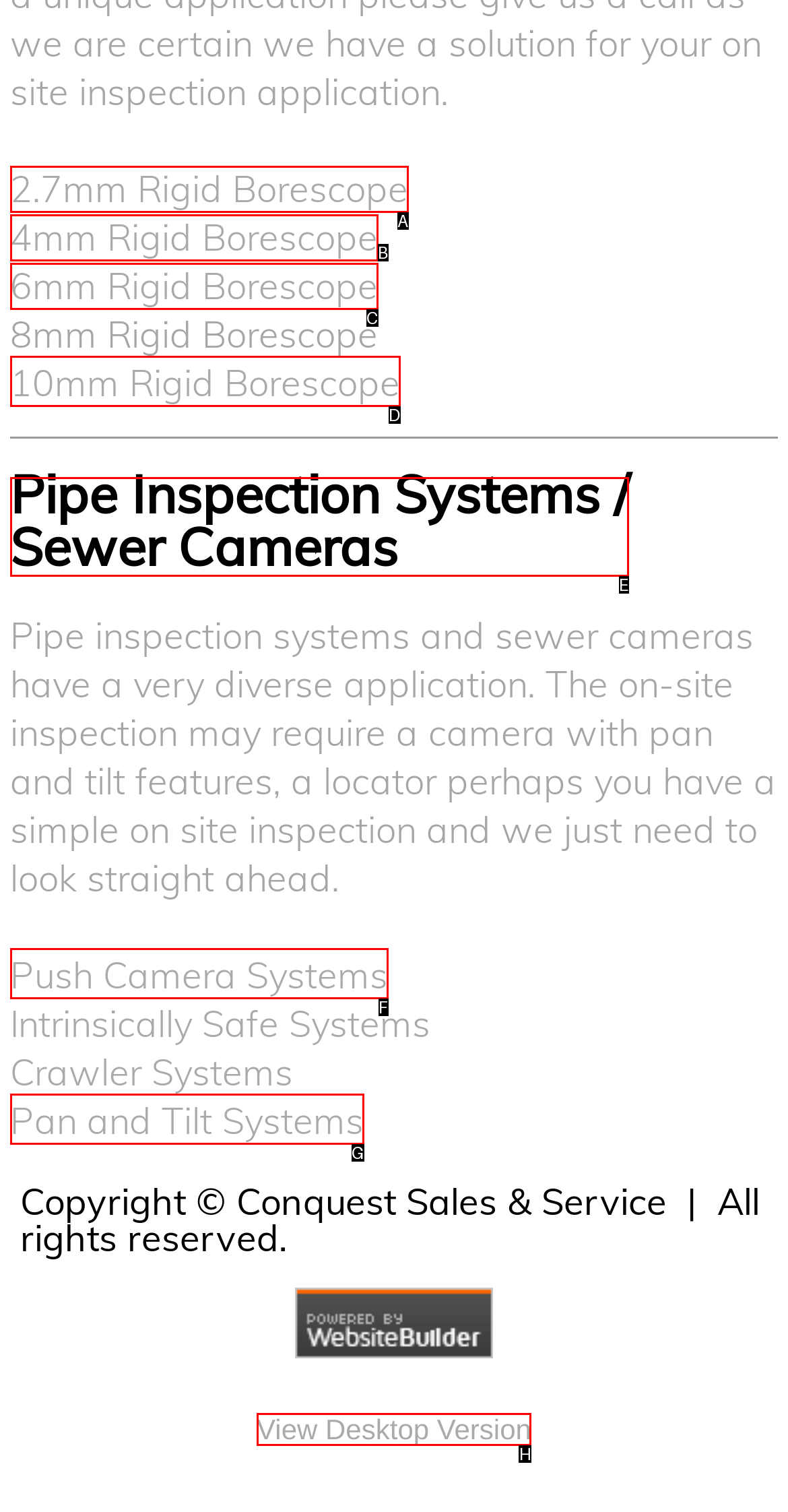Look at the description: Pan and Tilt Systems
Determine the letter of the matching UI element from the given choices.

G